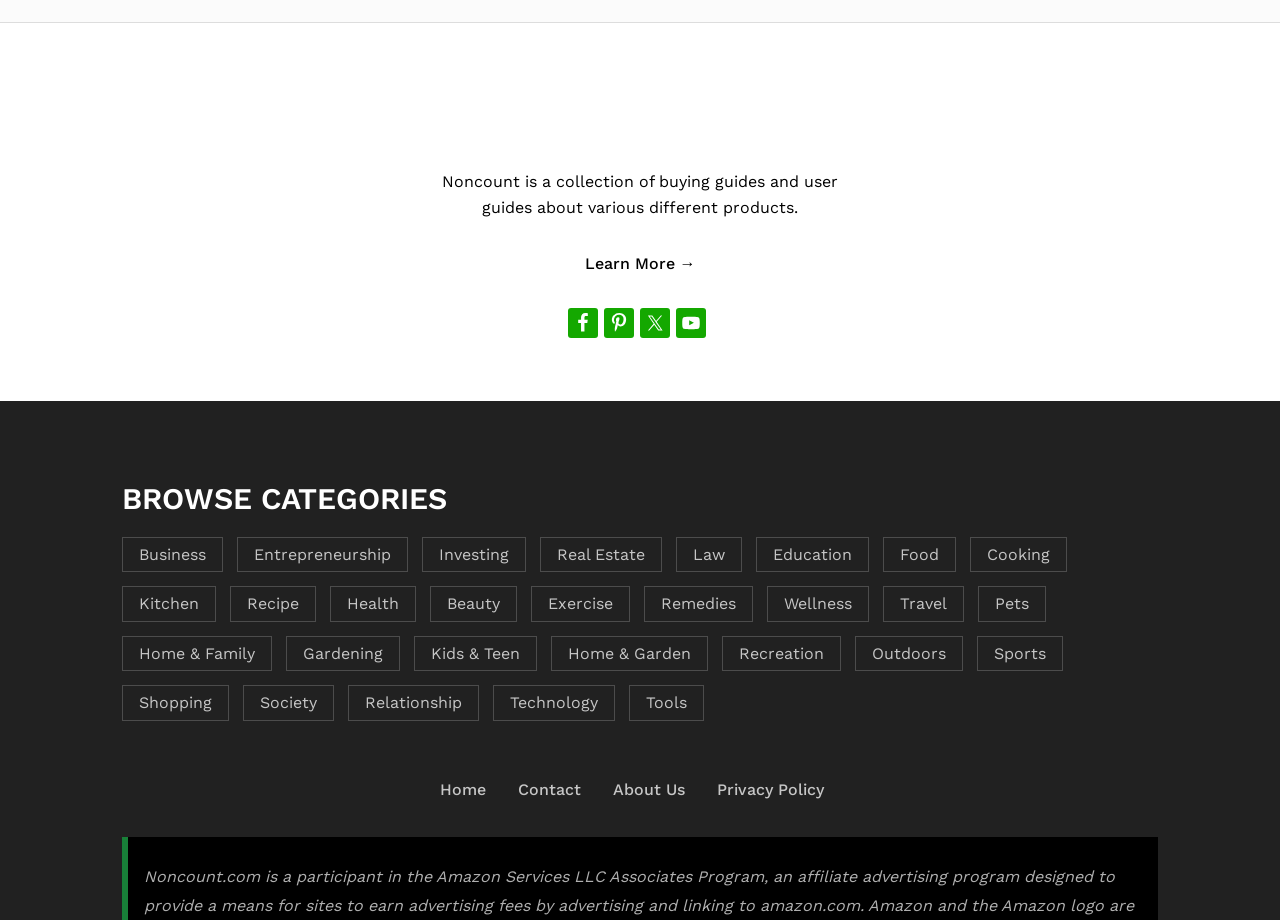Answer the question below with a single word or a brief phrase: 
What is the last link in the 'BROWSE CATEGORIES' section?

Privacy Policy